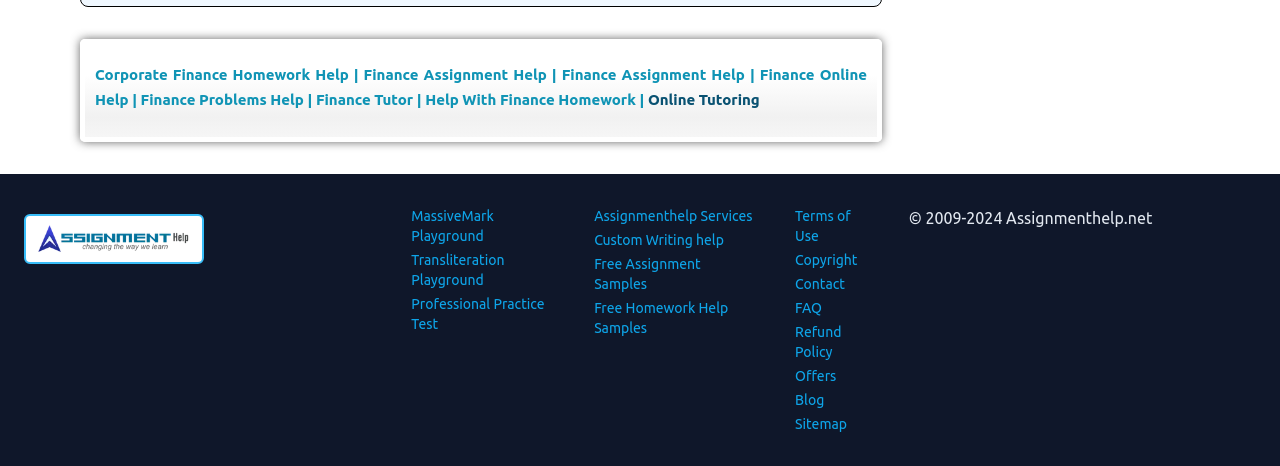Identify the bounding box coordinates of the section to be clicked to complete the task described by the following instruction: "Go to the Blog". The coordinates should be four float numbers between 0 and 1, formatted as [left, top, right, bottom].

[0.621, 0.84, 0.644, 0.875]